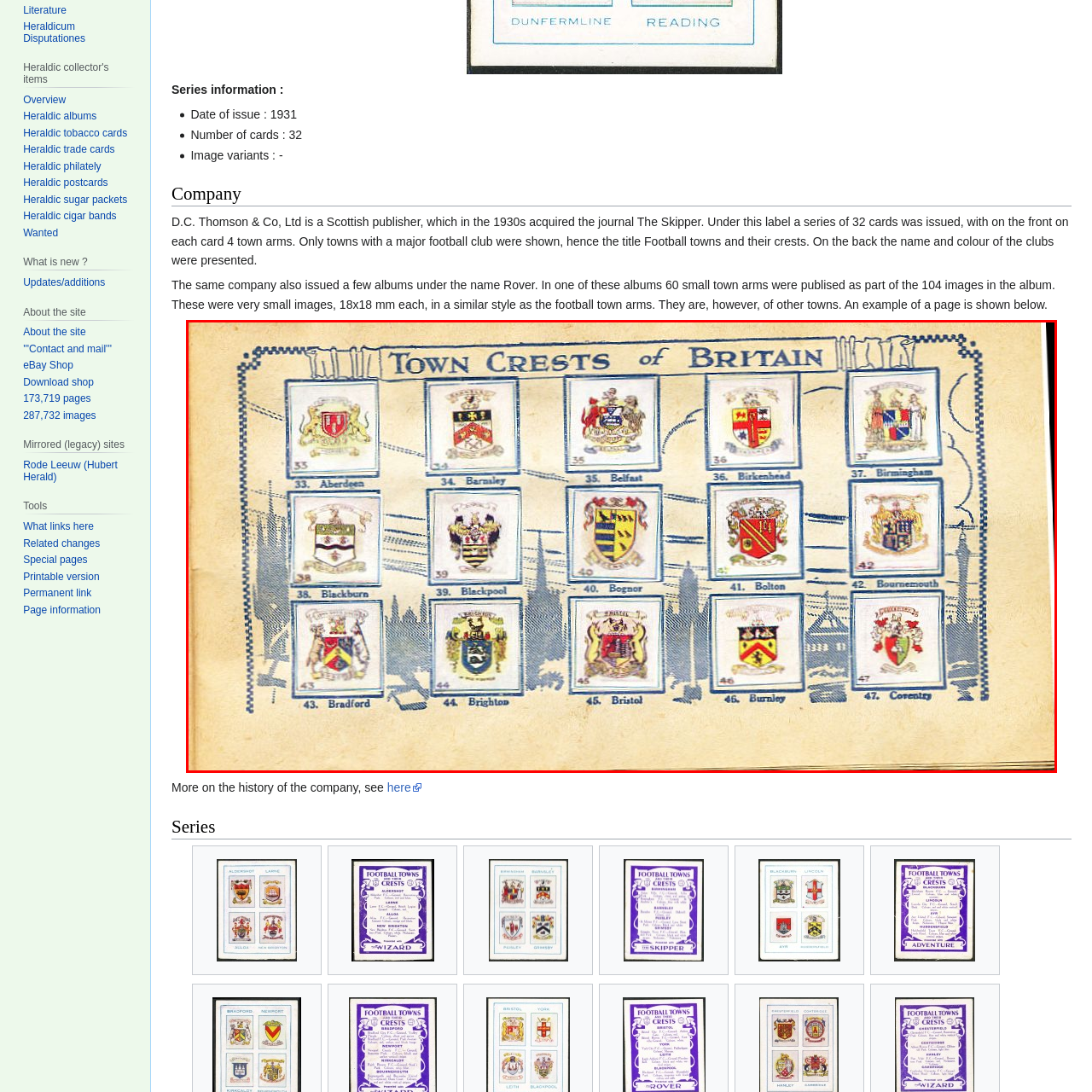Inspect the part framed by the grey rectangle, What is the format of the crest arrangement? 
Reply with a single word or phrase.

Grid format